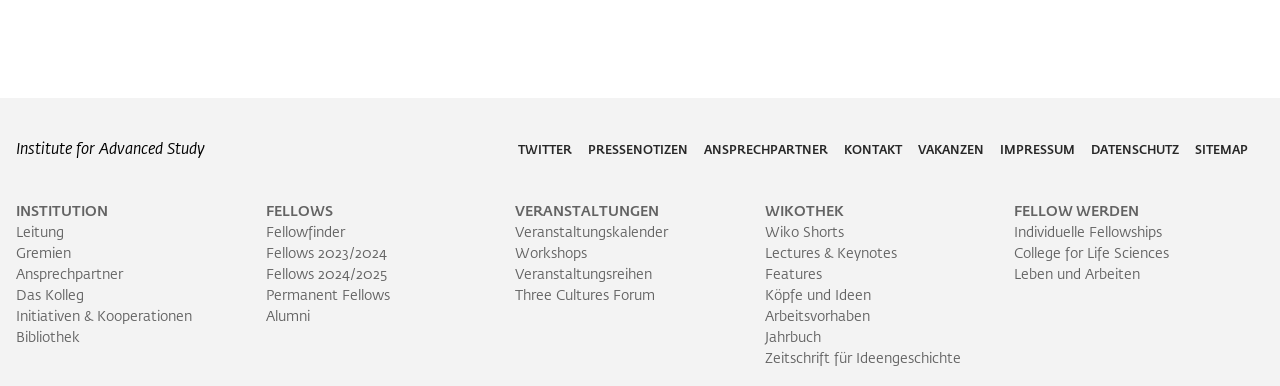Please specify the coordinates of the bounding box for the element that should be clicked to carry out this instruction: "Visit Facebook". The coordinates must be four float numbers between 0 and 1, formatted as [left, top, right, bottom].

None